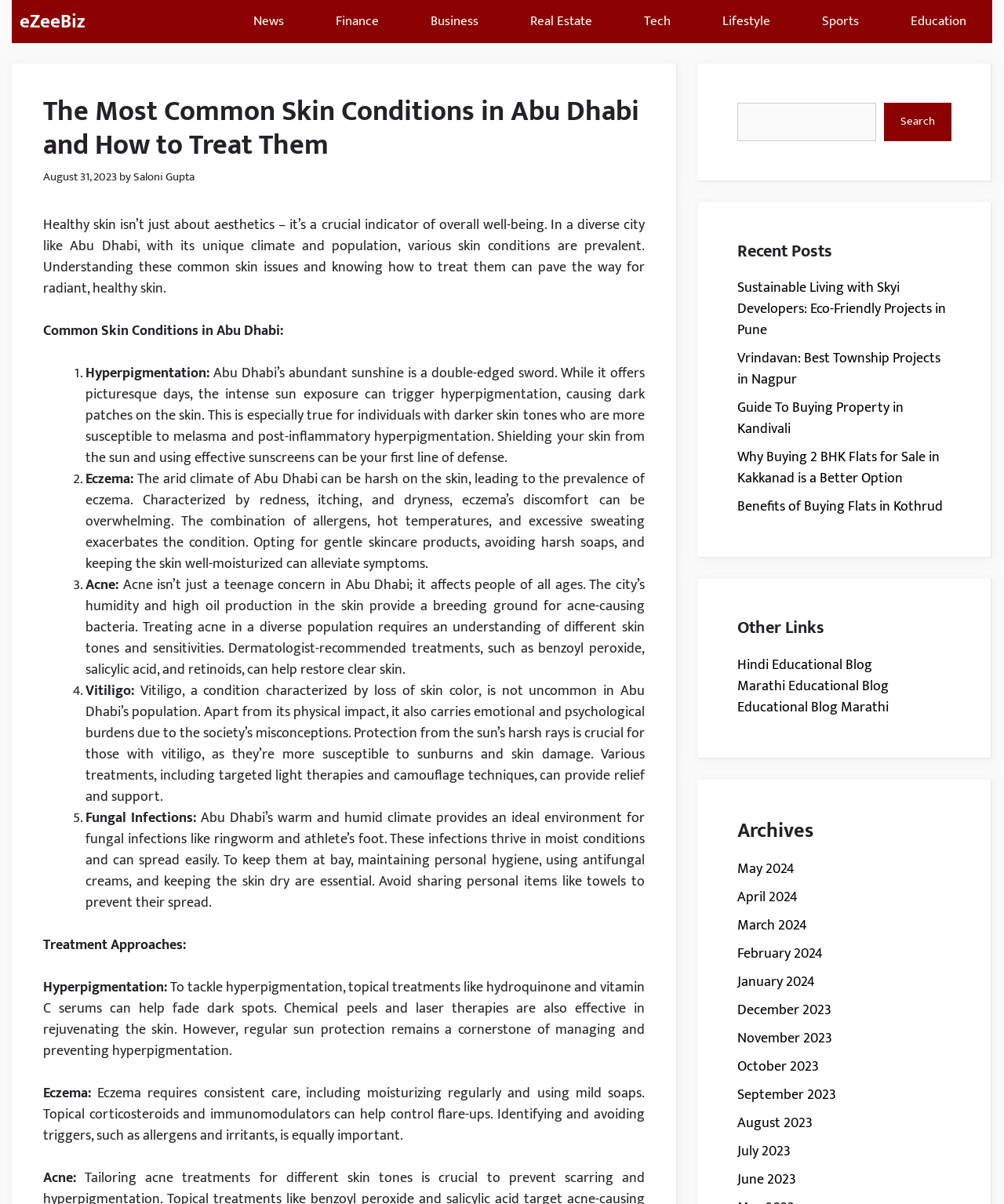Use a single word or phrase to answer the question:
What is the purpose of the search box?

To search the website